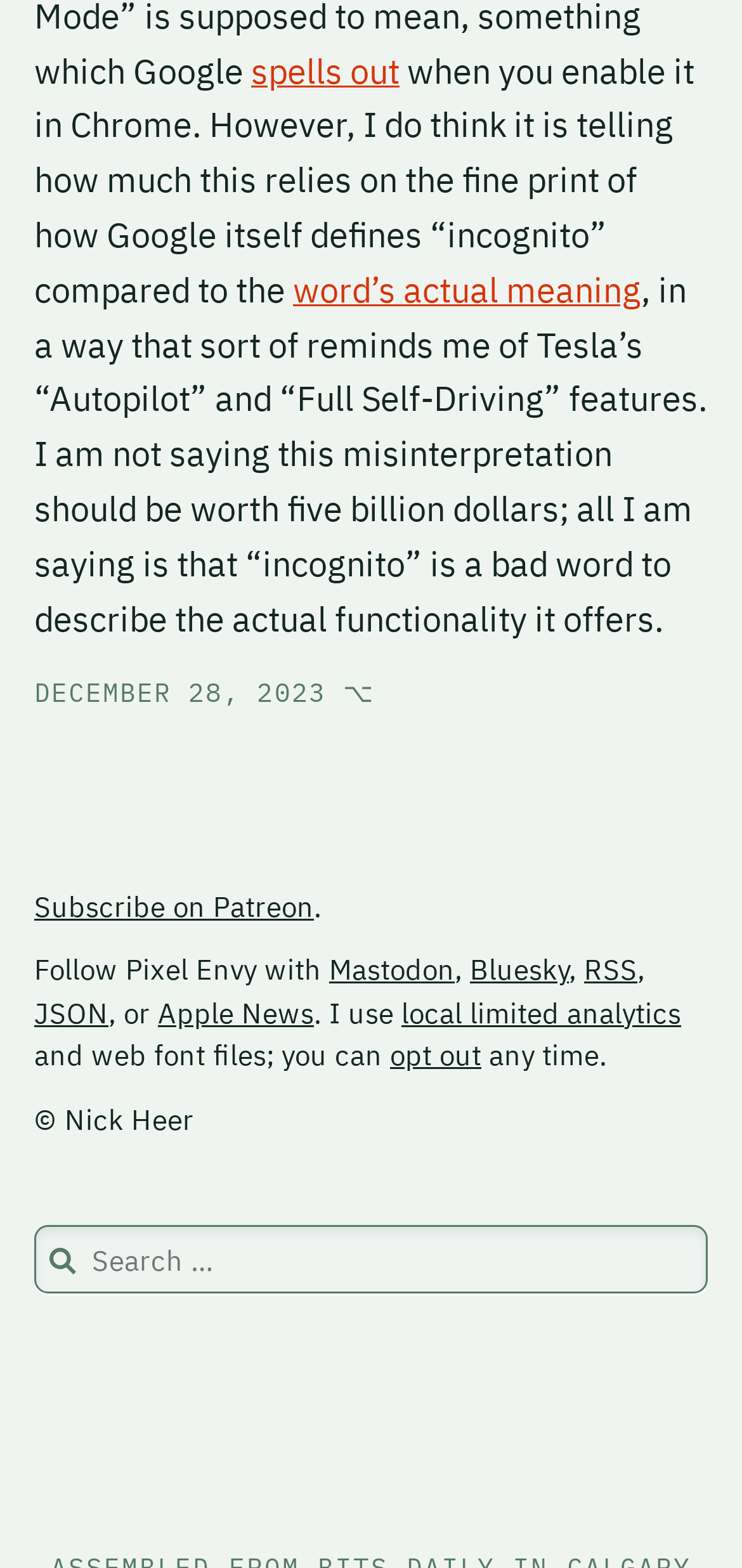Can you pinpoint the bounding box coordinates for the clickable element required for this instruction: "Click the link to read more about the word’s actual meaning"? The coordinates should be four float numbers between 0 and 1, i.e., [left, top, right, bottom].

[0.395, 0.171, 0.864, 0.199]